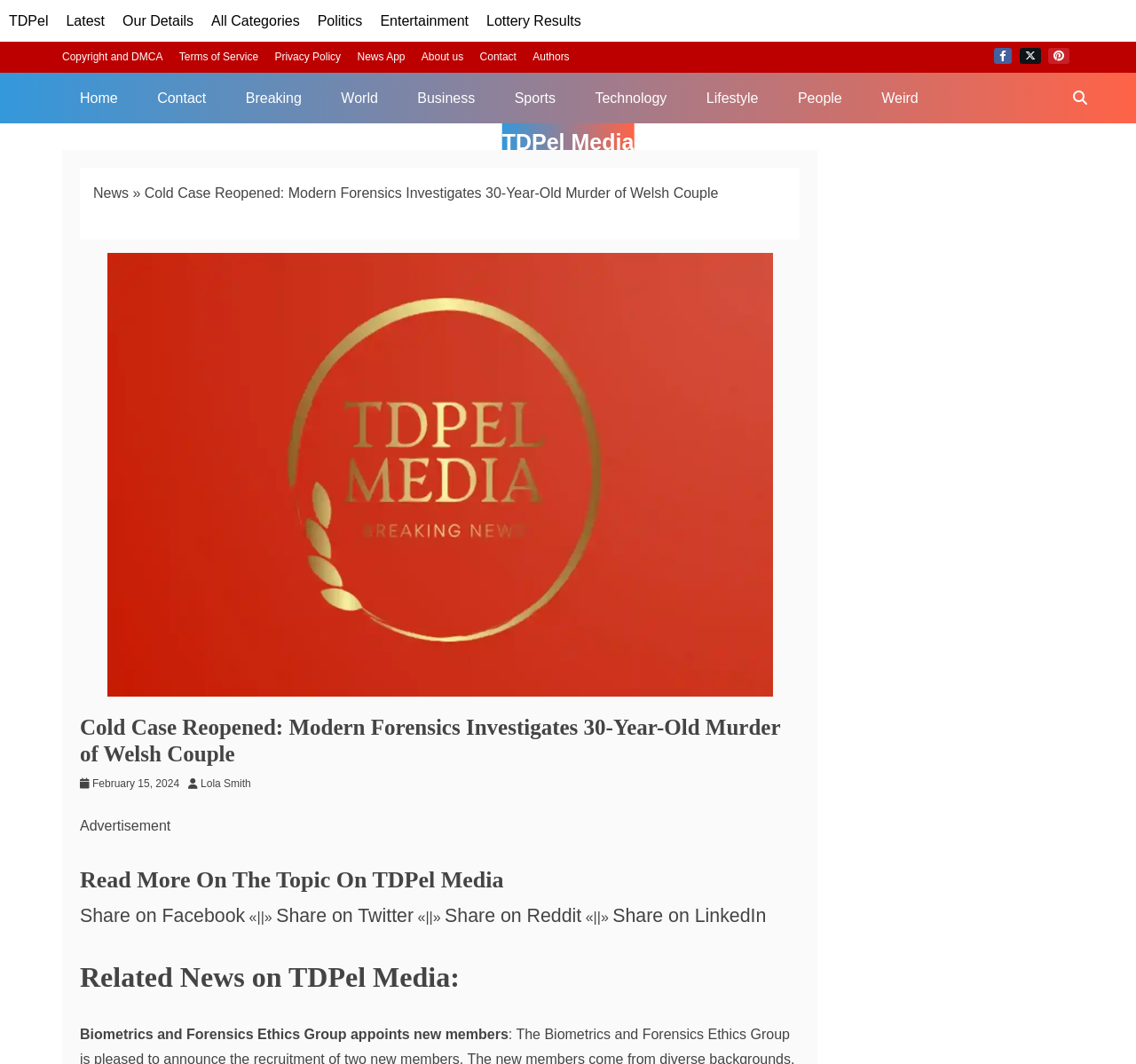Can you give a detailed response to the following question using the information from the image? How many navigation links are available in the top menu?

The top menu of the webpage contains 10 navigation links, namely Home, Contact, Breaking, World, Business, Sports, Technology, Lifestyle, People, and Weird, which can be used to navigate to different sections of the website.